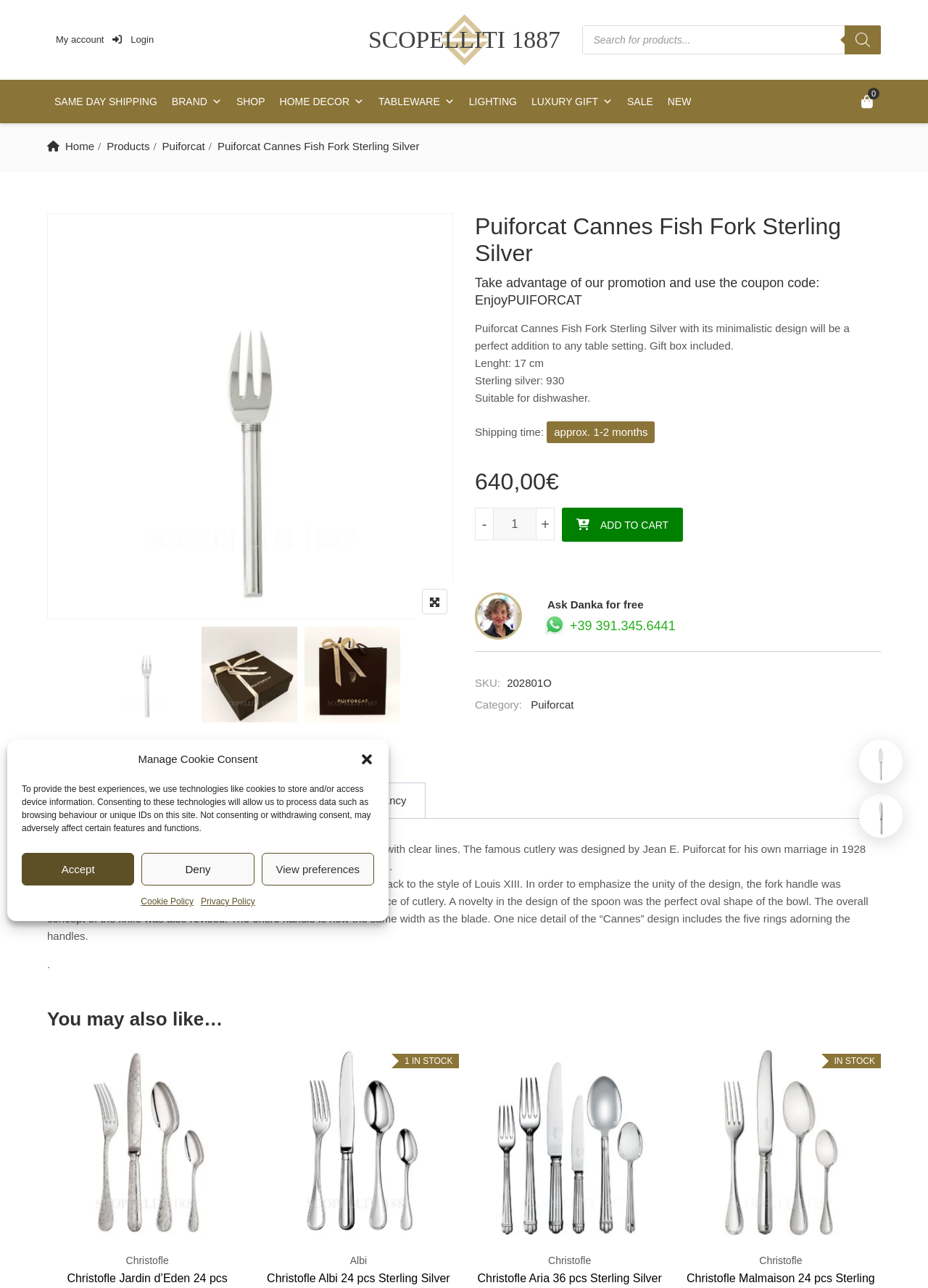What is the price of the Puiforcat Cannes Fish Fork?
Deliver a detailed and extensive answer to the question.

I found this information in the product description section, where it says '640,00 €'.